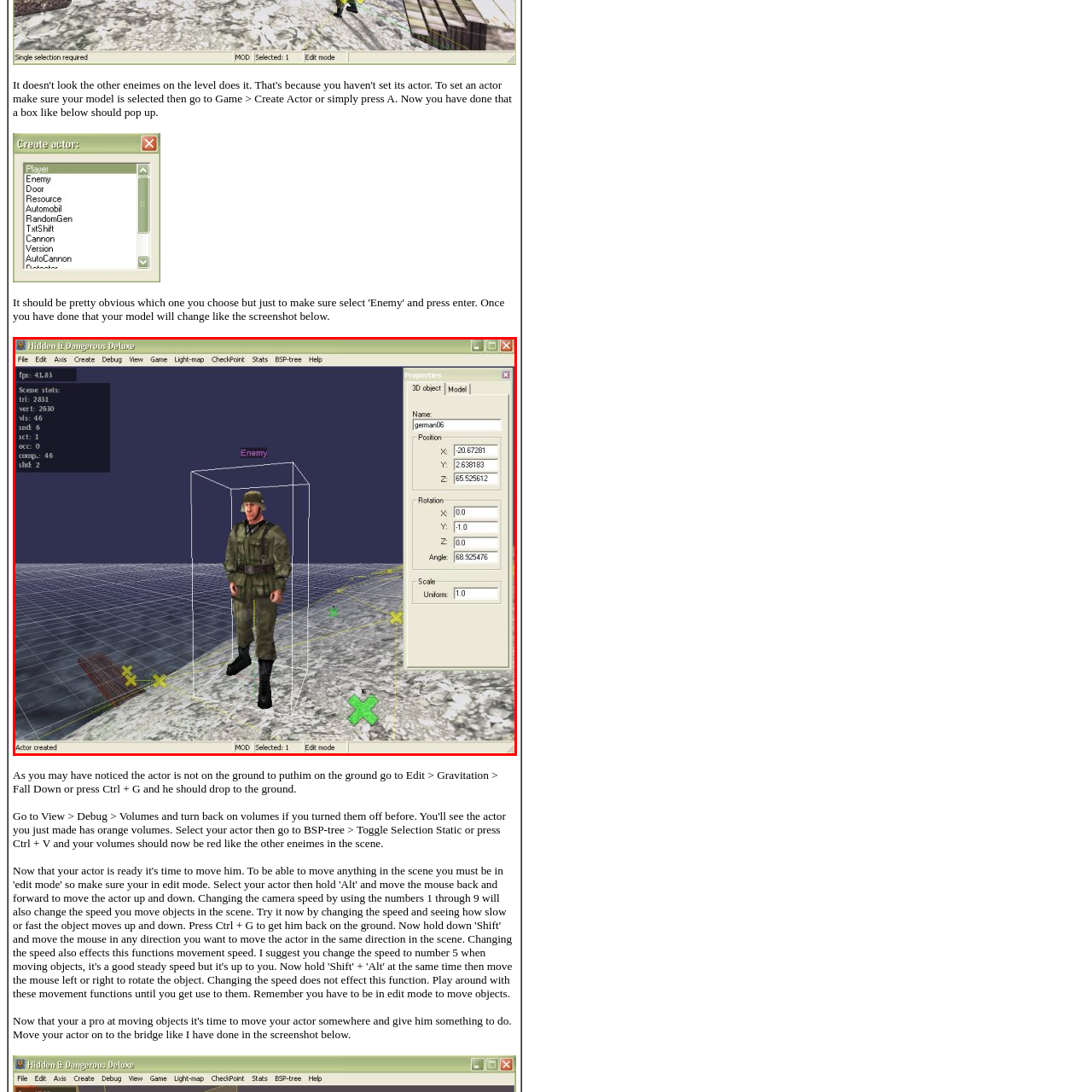Direct your gaze to the image circumscribed by the red boundary and deliver a thorough answer to the following question, drawing from the image's details: 
What type of environment is the interface used for?

The interface is typical in 3D game development, allowing creators to manipulate character models and environments easily, as seen in the game 'Hidden & Dangerous Deluxe'.